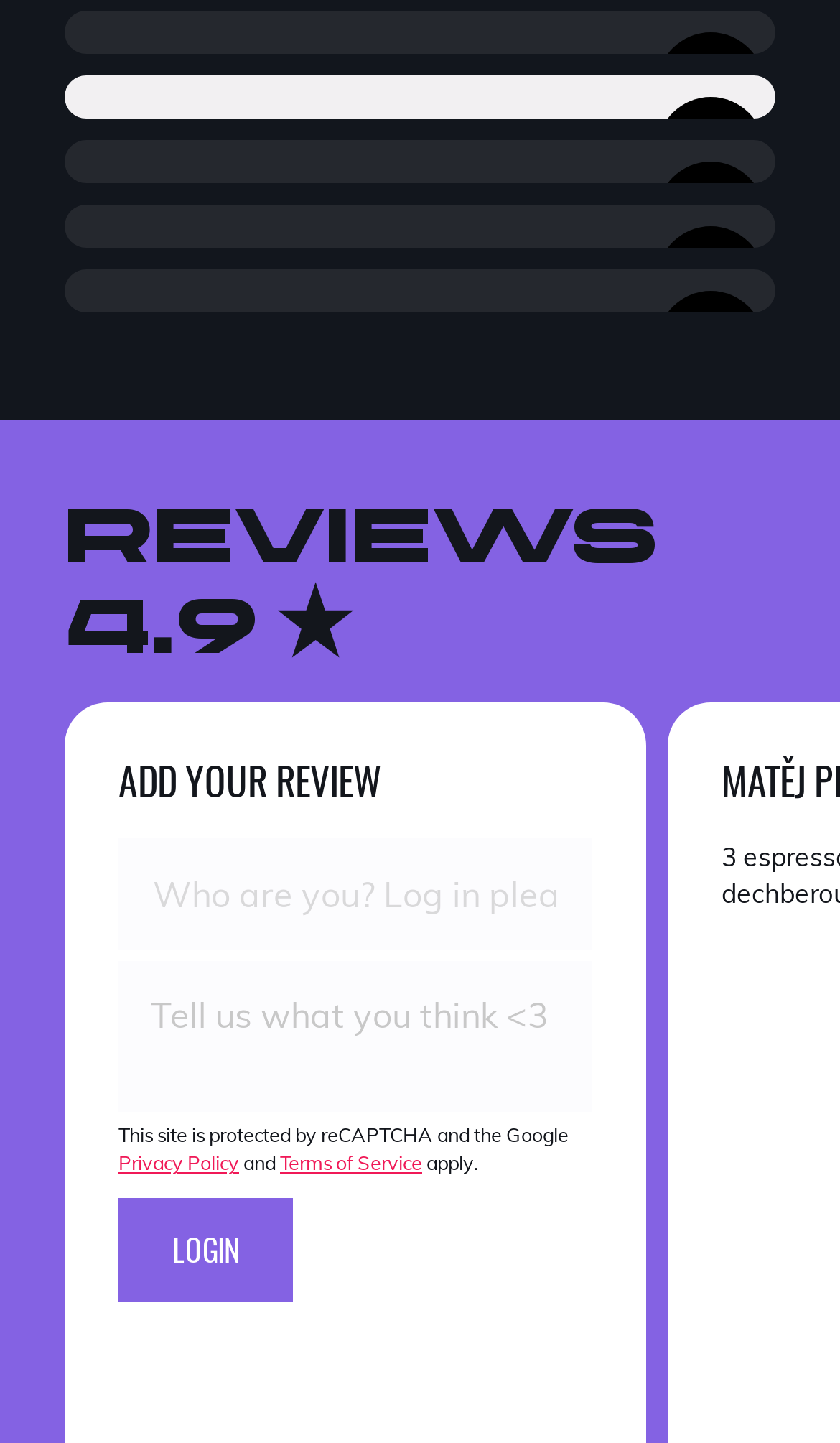Please examine the image and provide a detailed answer to the question: What is the name of the technology used?

The name of the technology used can be found in the heading element that says 'SPECTRA™'. The word 'SPECTRA' is likely the name of the technology used.